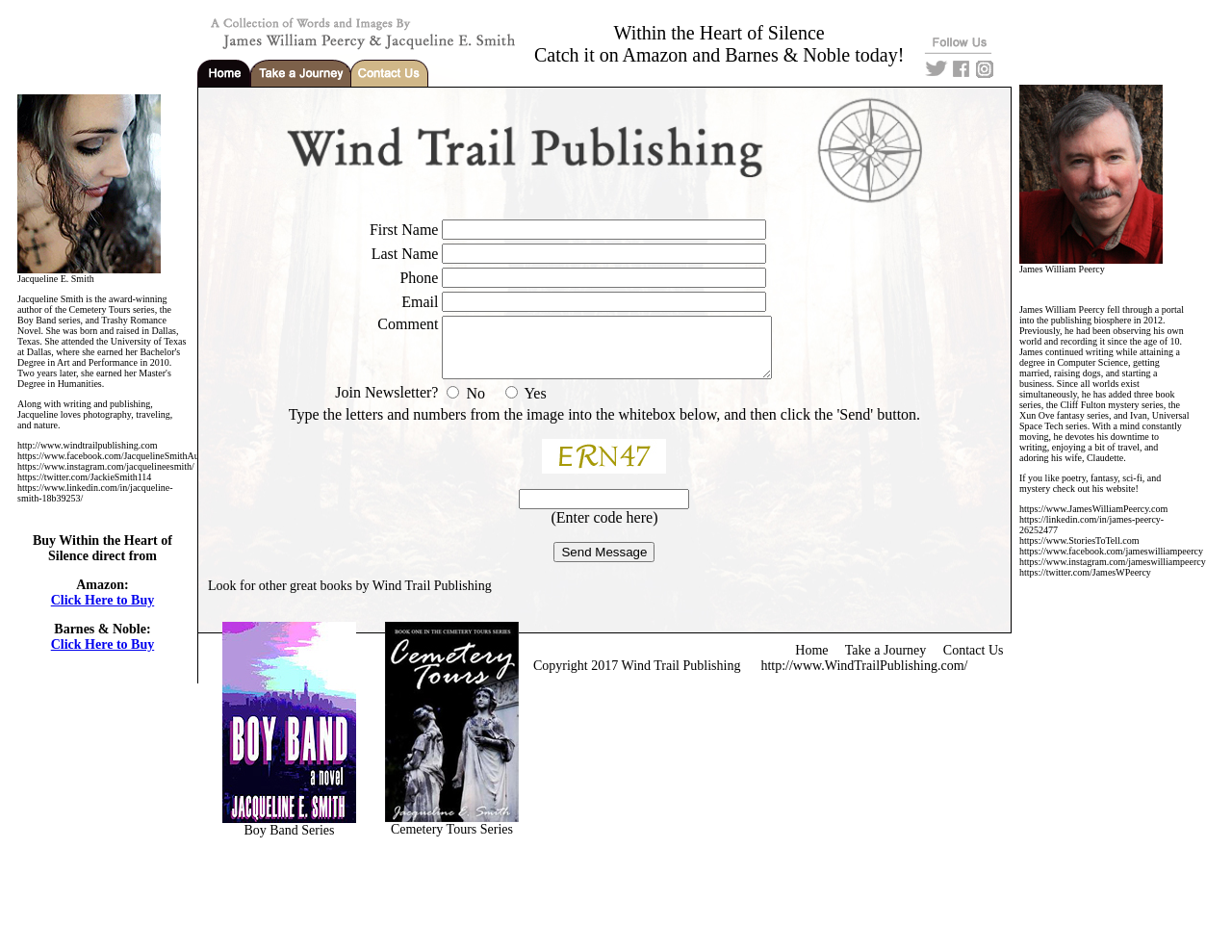Please reply to the following question using a single word or phrase: 
What is the purpose of the textbox in the contact form?

Enter code